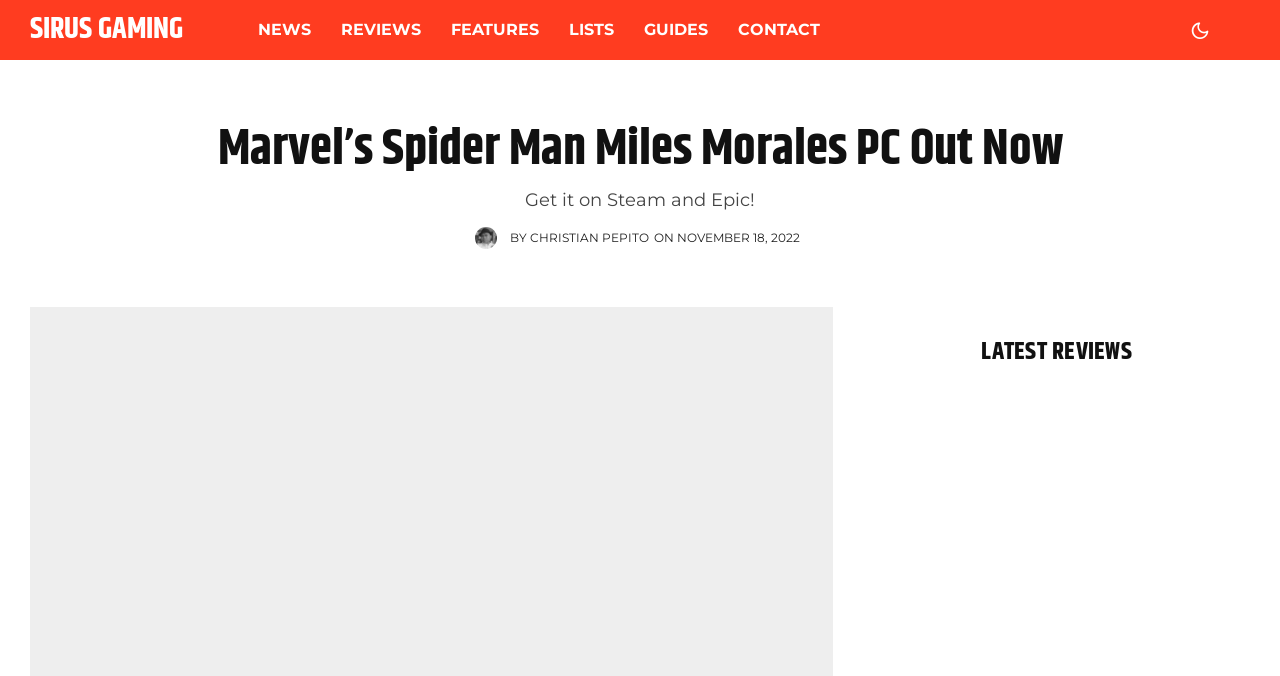Please indicate the bounding box coordinates of the element's region to be clicked to achieve the instruction: "Read Marvel’s Spider Man Miles Morales PC Out Now article". Provide the coordinates as four float numbers between 0 and 1, i.e., [left, top, right, bottom].

[0.023, 0.133, 0.977, 0.266]